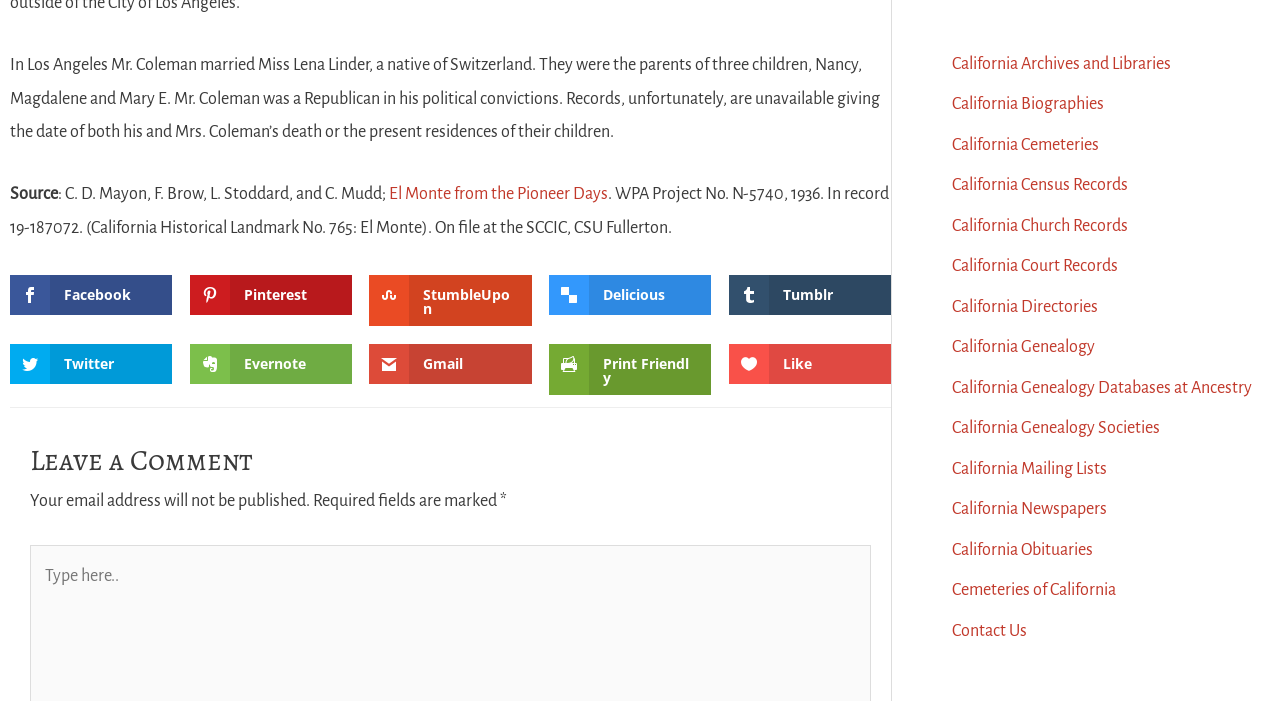Respond to the question below with a single word or phrase:
What is the topic of the webpage?

California history